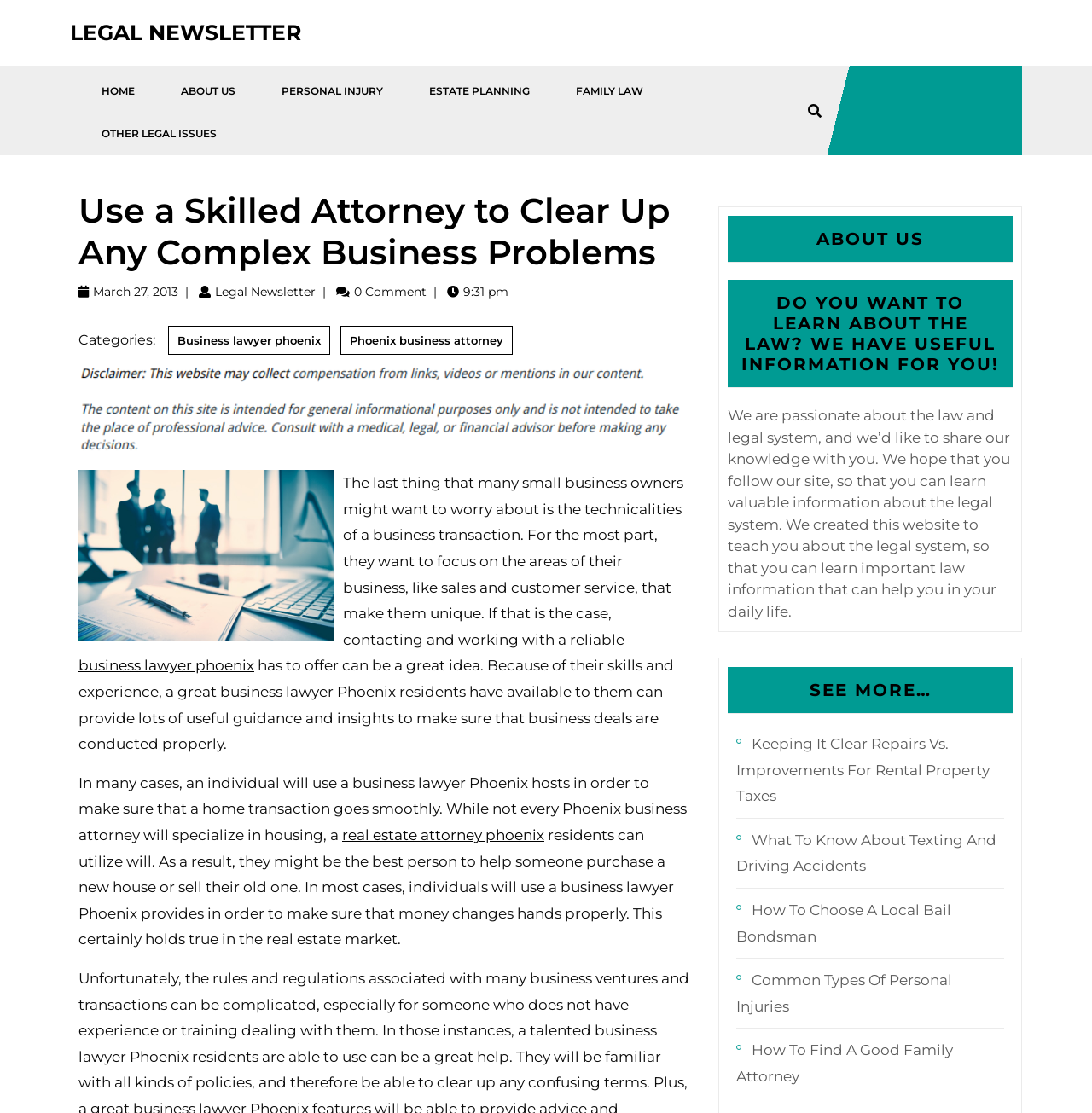Determine and generate the text content of the webpage's headline.

Use a Skilled Attorney to Clear Up Any Complex Business Problems